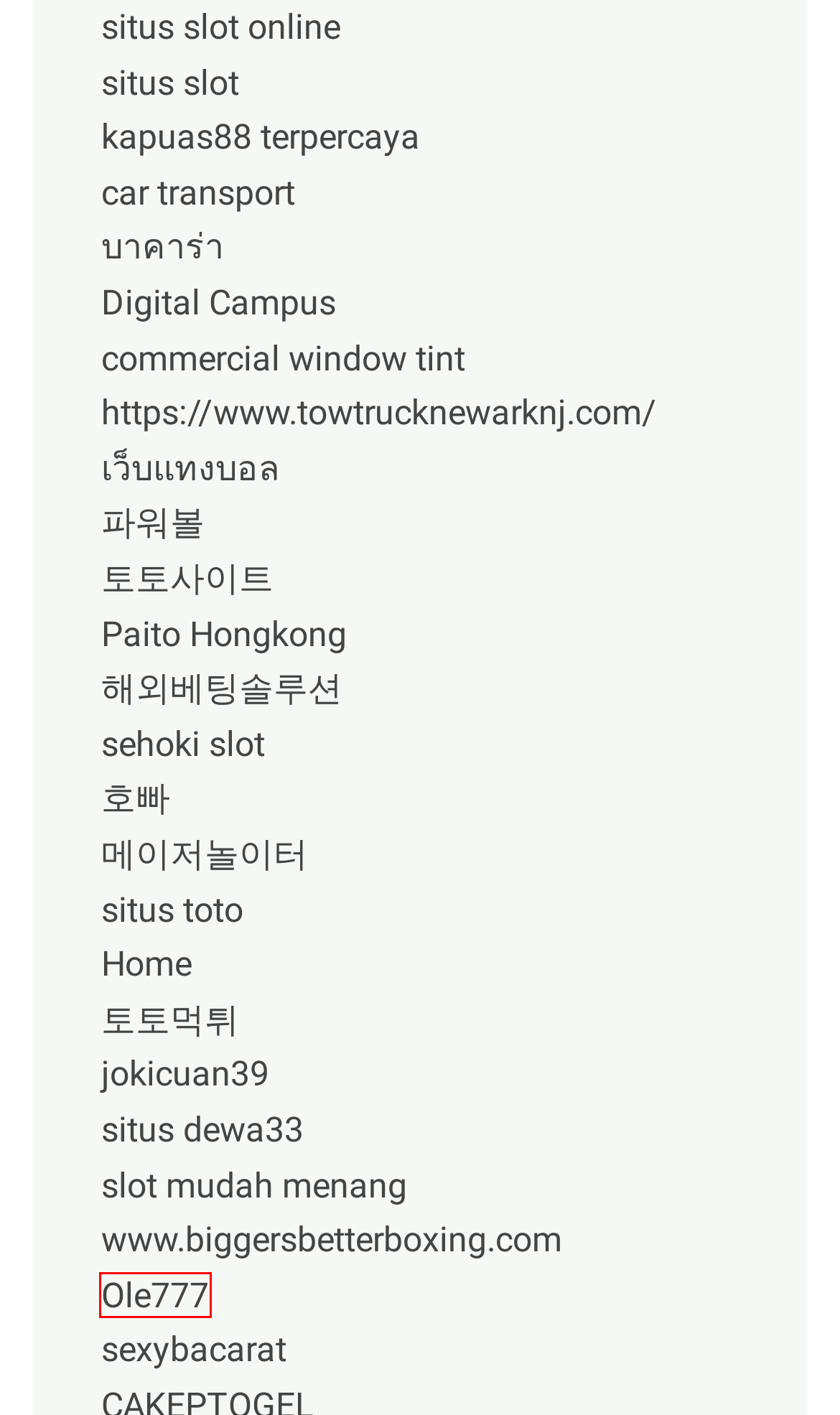You have a screenshot of a webpage with a red rectangle bounding box around a UI element. Choose the best description that matches the new page after clicking the element within the bounding box. The candidate descriptions are:
A. เว็บแทงบอลที่ดีที่สุด พนันบอลออนไลน์ แทงบอล เดิมพันขั้นต่ำ 10 บาท
B. OLE777⚡️Login Daftar Situs Slot & Bandar Bola Resmi Euro 2024
C. 【호빠캐슬】 호빠, 호스트바, 호빠구인구직, 선수알바, 선수구인구직, 아빠방
D. API88 : Link Slot Gacor Terpercaya Hari Ini, Terbaik Tahun 2024
E. Residential & Commercial Window Tinting  Services in NYC
F. Clean eos Powerball Lottery Analysis - 파워볼 겜마트
G. JAPANDVDSTORE.COM
H. PTTOGEL - SITUS AGEN TOTOMACAU 5D TERPERCAYA DI ASIA

B